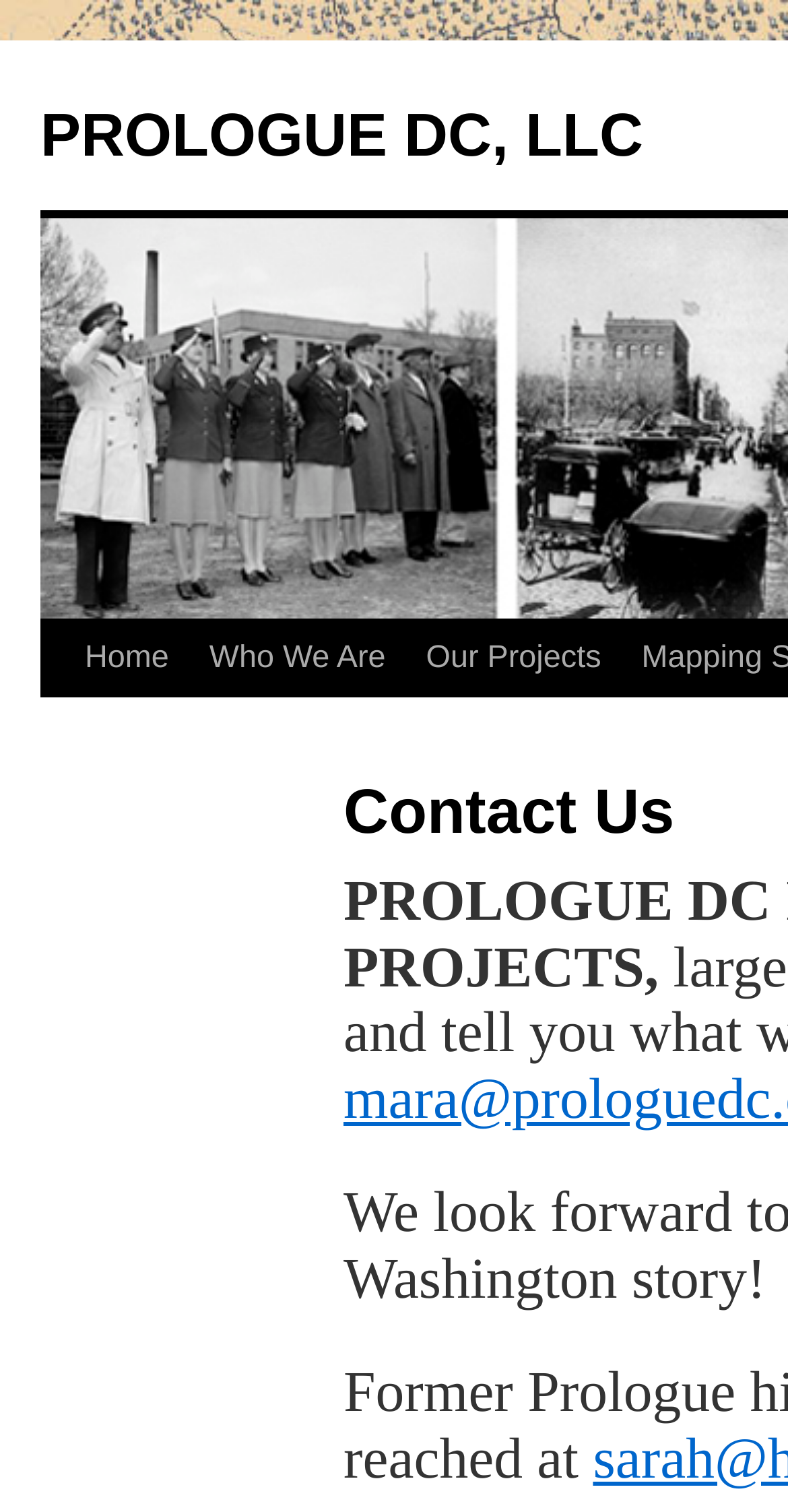Show the bounding box coordinates for the HTML element as described: "Skip to content".

[0.049, 0.409, 0.1, 0.561]